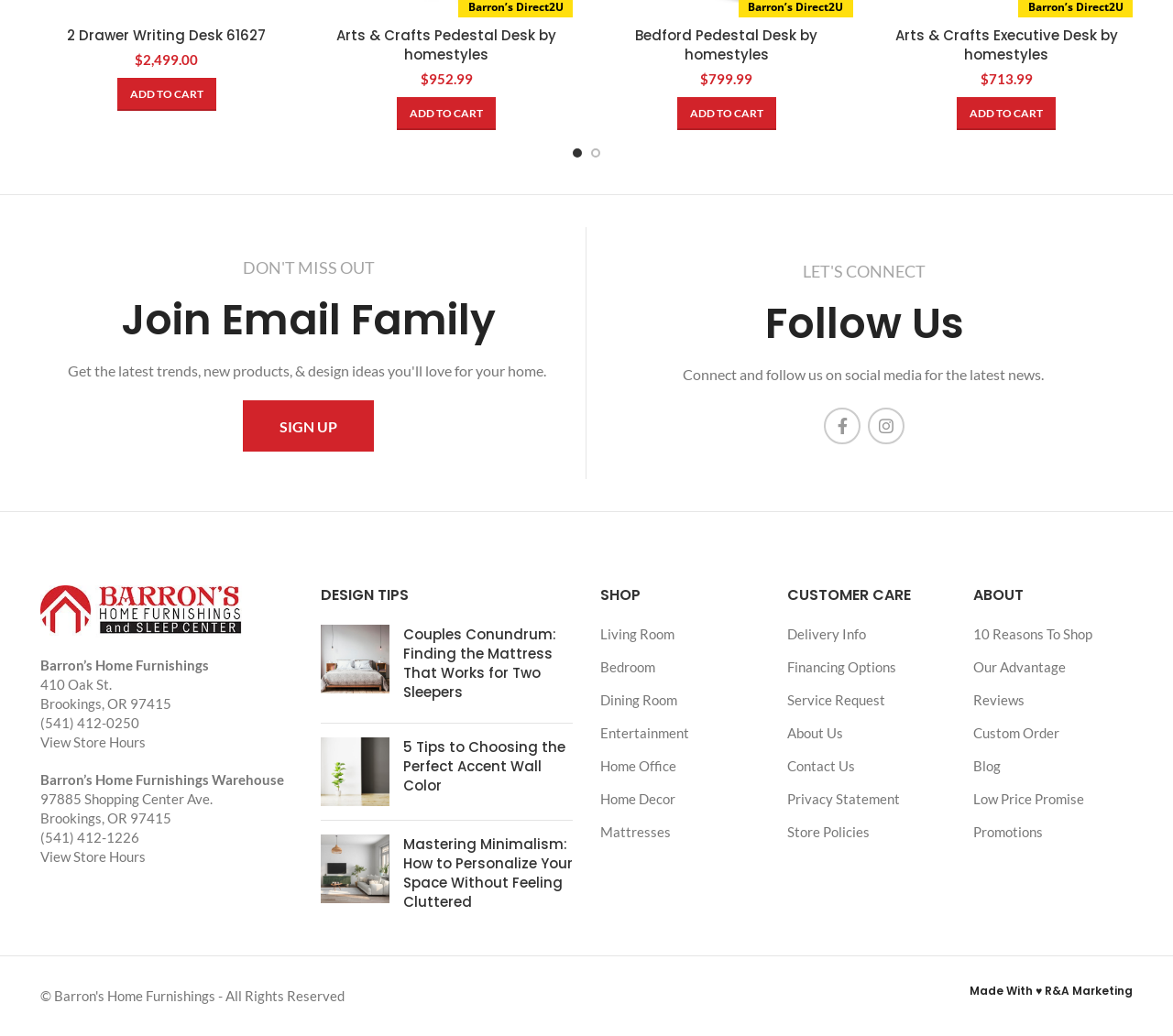What is the name of the store?
Answer the question with a single word or phrase derived from the image.

Barron’s Home Furnishings